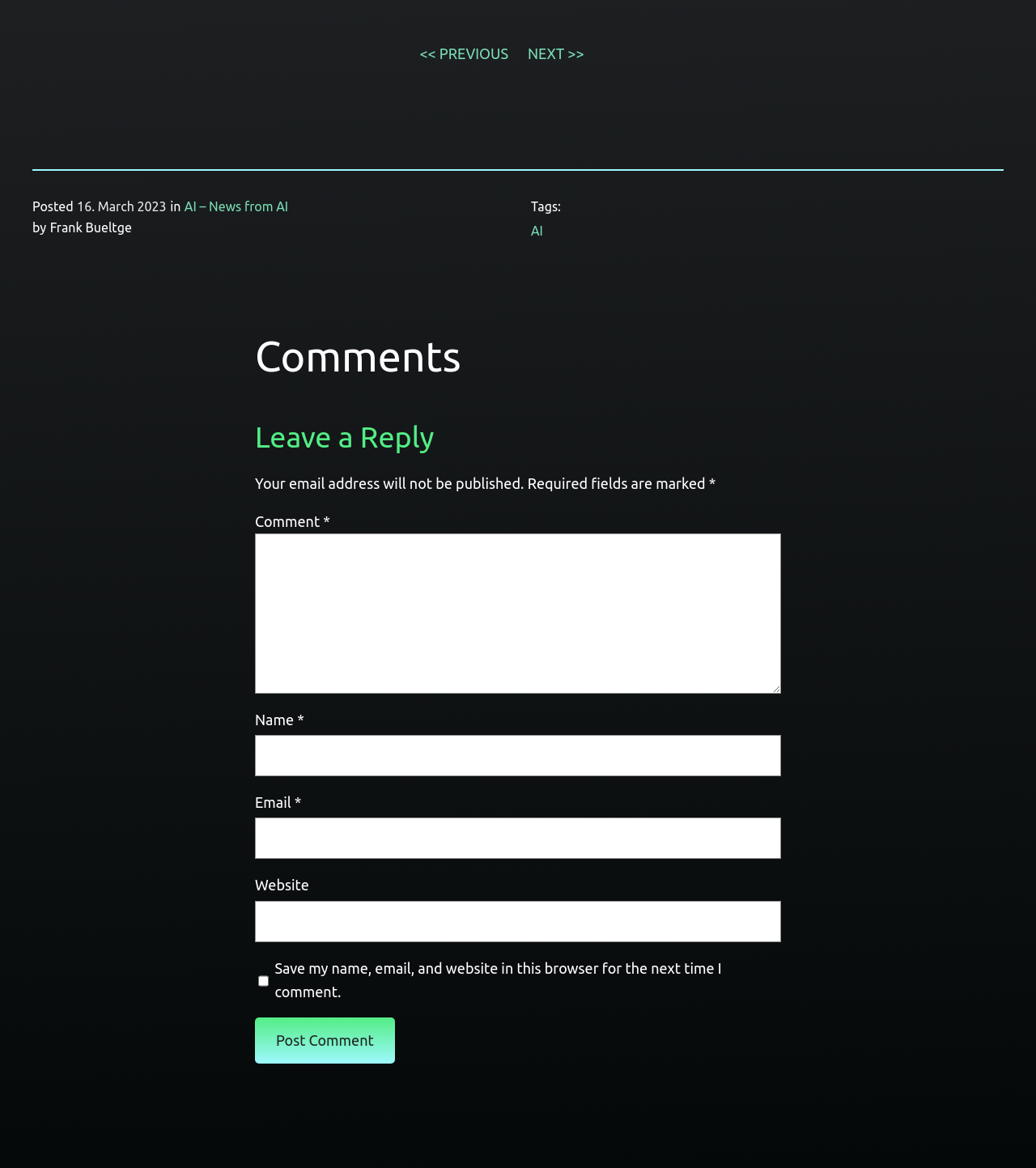Please provide a one-word or phrase answer to the question: 
What is the purpose of the checkbox?

Save user data for next comment